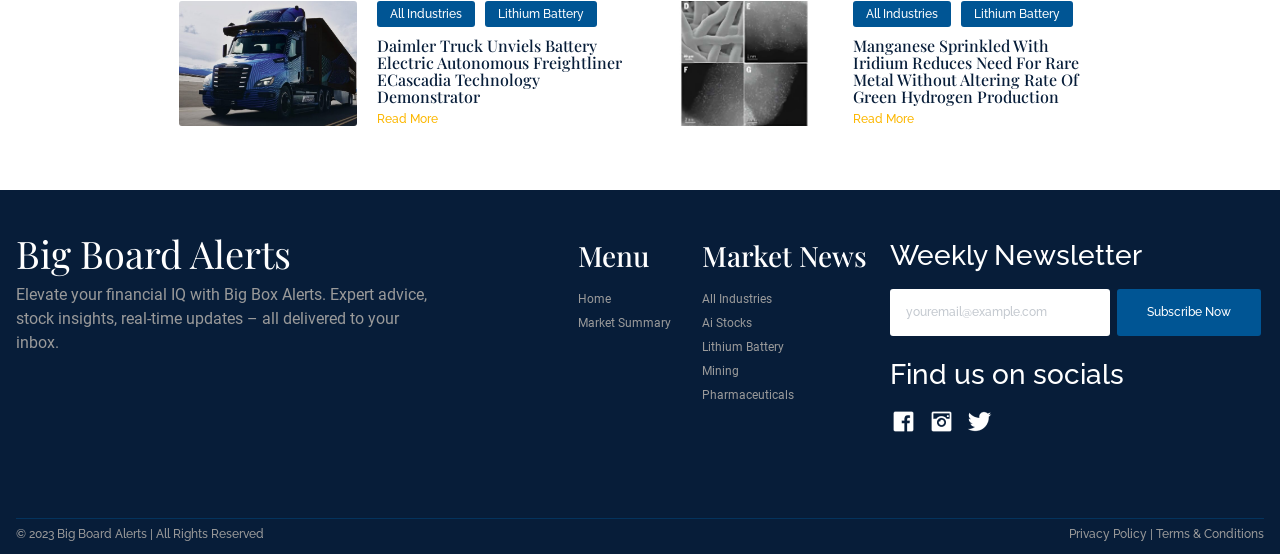Locate the bounding box coordinates of the item that should be clicked to fulfill the instruction: "Read more about 'Daimler Truck Unviels Battery Electric Autonomous Freightliner ECascadia Technology Demonstrator'".

[0.295, 0.202, 0.342, 0.227]